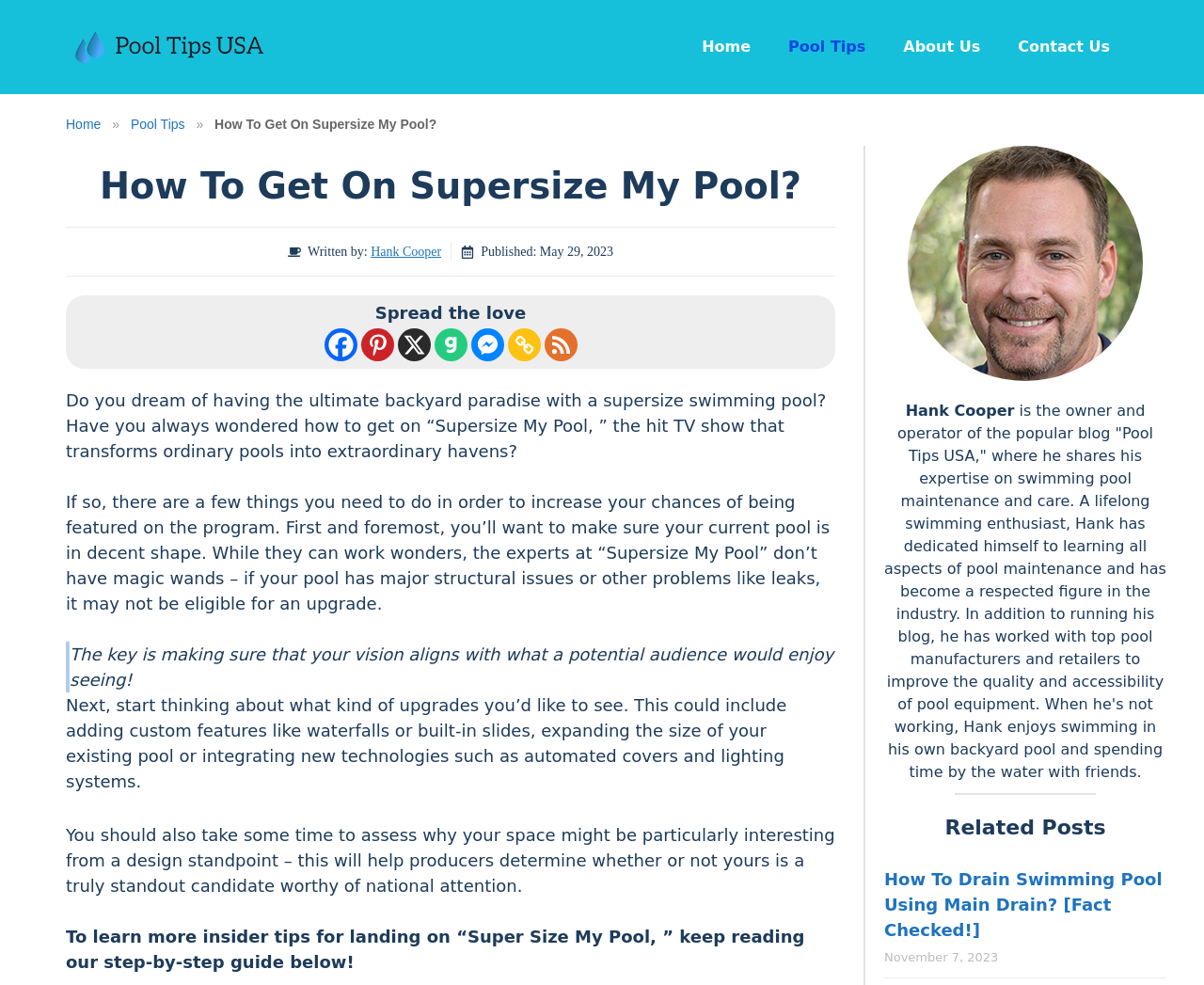What is the purpose of the article?
Look at the image and respond with a one-word or short phrase answer.

To provide tips on getting on Supersize My Pool